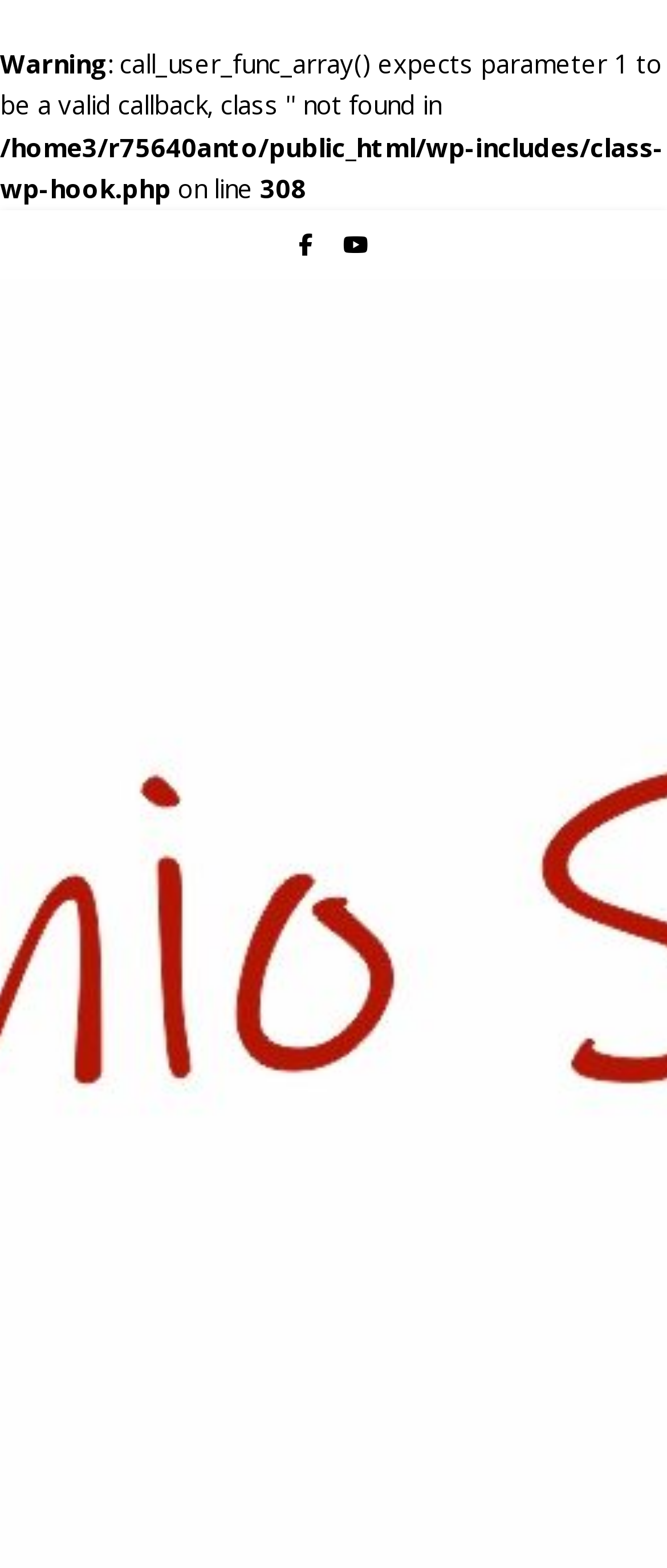How many icons are there above the table?
Provide an in-depth and detailed answer to the question.

There are two icons above the table, which are represented by the links '' and ''. These icons are located above the LayoutTable, as indicated by their y1 and y2 coordinates.